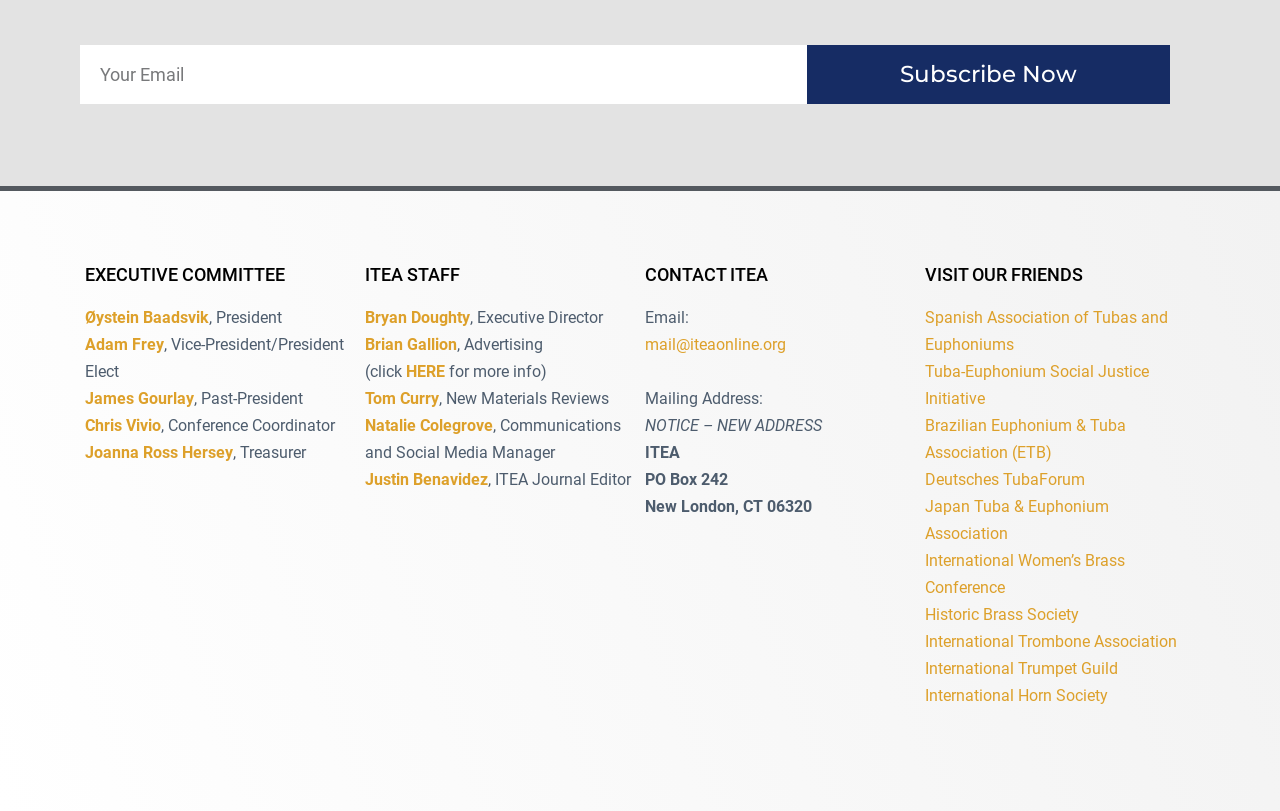What is the title of the second section?
Examine the screenshot and reply with a single word or phrase.

ITEA STAFF